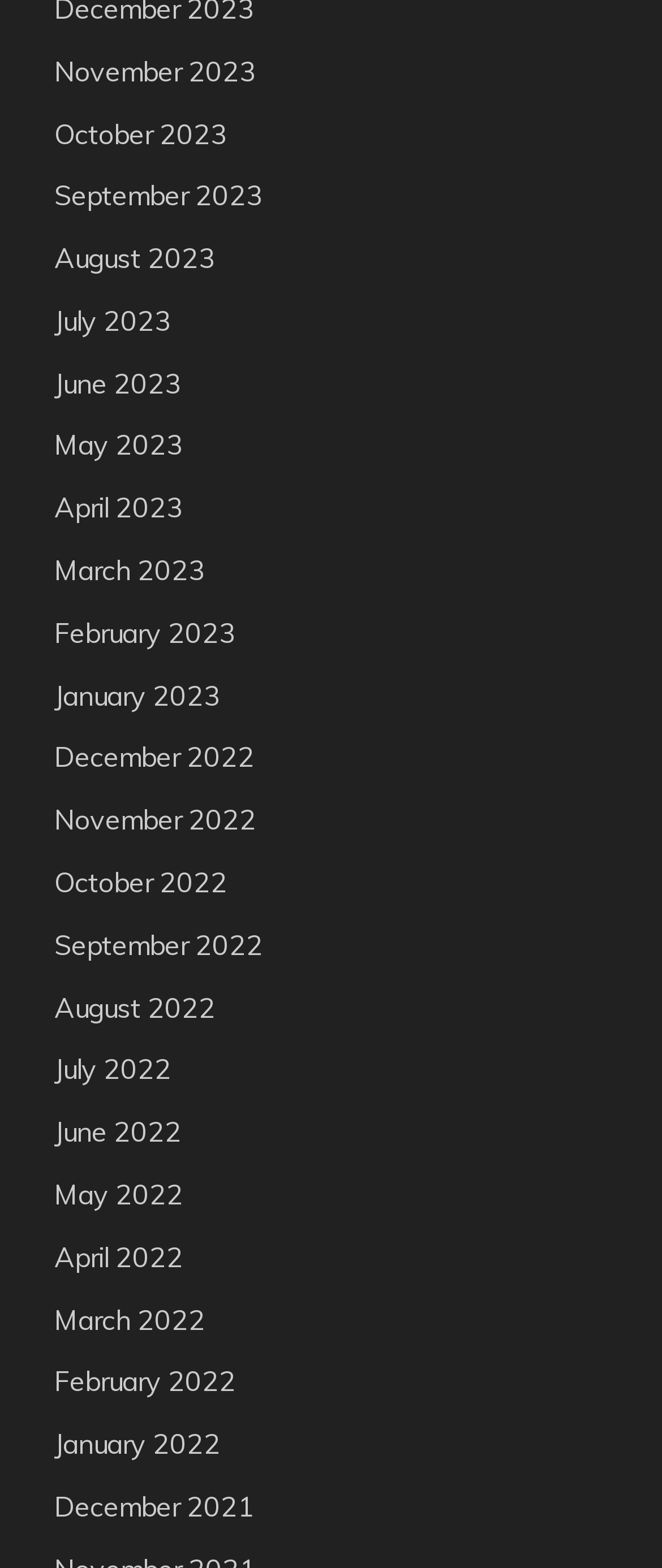Are the months listed in chronological order?
From the image, provide a succinct answer in one word or a short phrase.

Yes